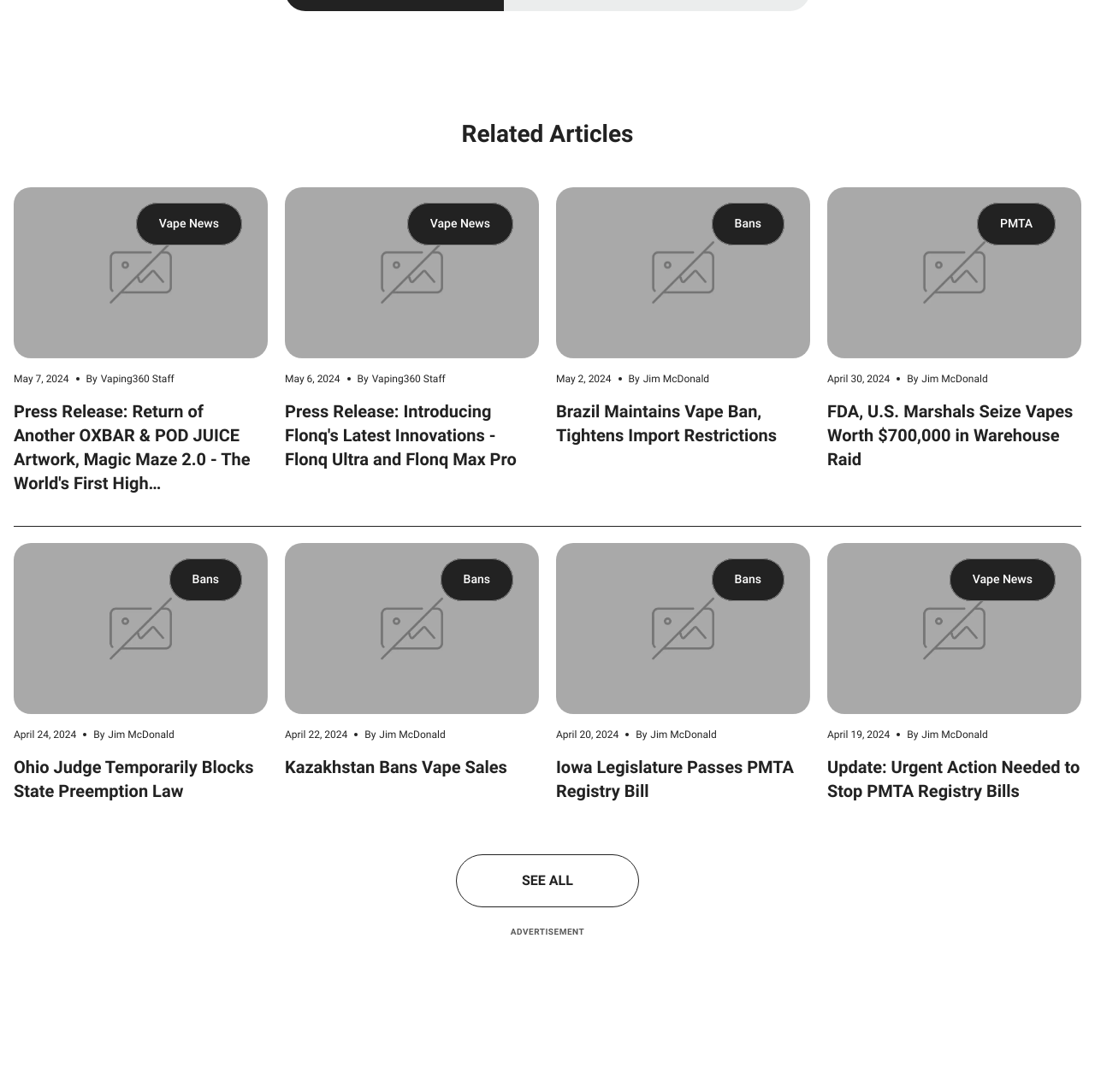How many articles are displayed on this page?
Can you offer a detailed and complete answer to this question?

I counted the number of article headings on the page, and there are 9 of them.